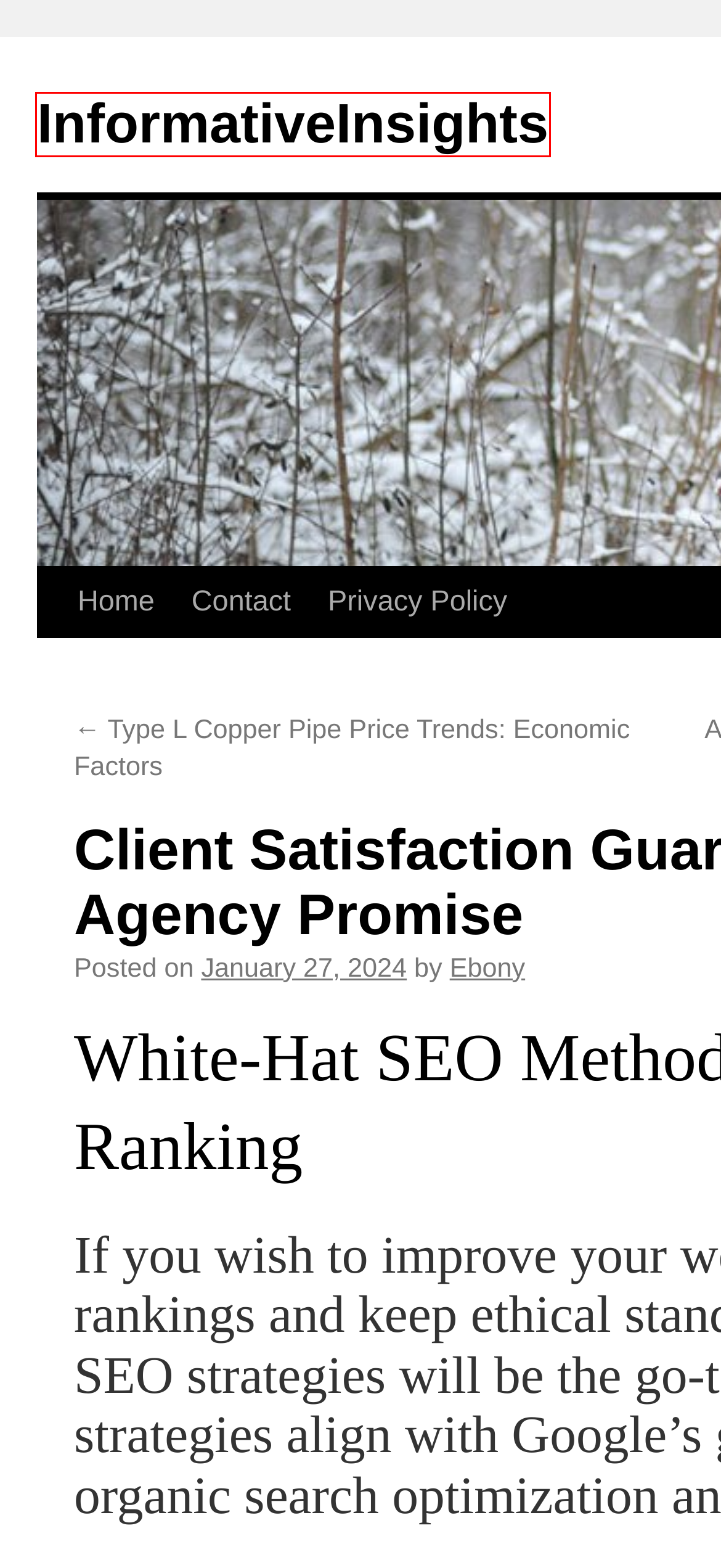Look at the screenshot of a webpage where a red rectangle bounding box is present. Choose the webpage description that best describes the new webpage after clicking the element inside the red bounding box. Here are the candidates:
A. Contact | InformativeInsights
B. Privacy Policy | InformativeInsights
C. Affordable Glendale SEO Company, SEO Services Glendale AZ
D. InformativeInsights
E. Ebony | InformativeInsights
F. Food & Restaurants | InformativeInsights
G. Technology | InformativeInsights
H. Type L Copper Pipe Price Trends: Economic Factors | InformativeInsights

D